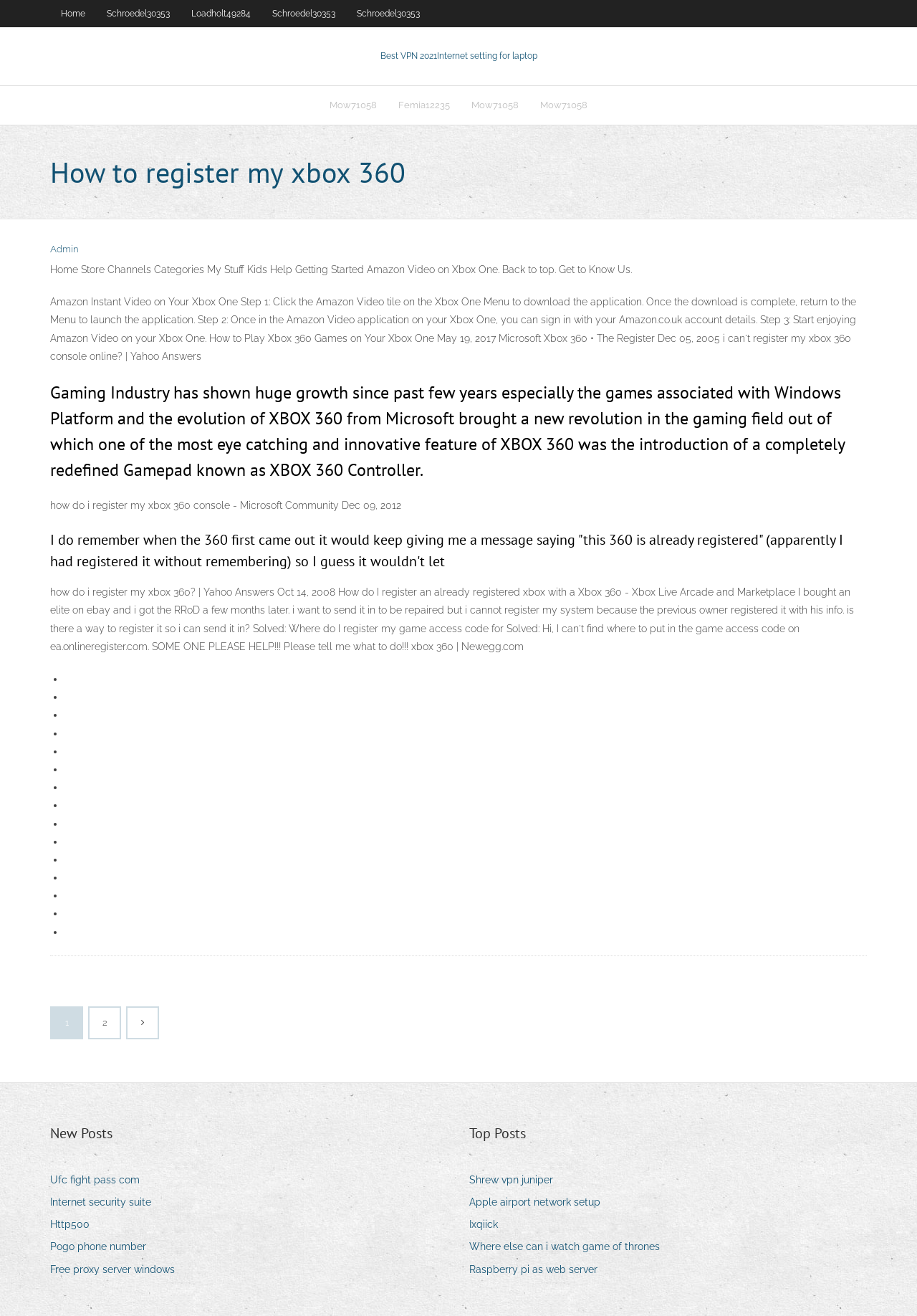Summarize the contents and layout of the webpage in detail.

This webpage appears to be a forum or discussion board focused on gaming, particularly Xbox 360. At the top, there is a navigation bar with links to "Home", "Schroedel30353", "Loadholt49284", and others. Below this, there is a section with links to "Best VPN 2021" and "Internet setting for laptop".

The main content of the page is divided into two columns. The left column has a heading "How to register my xbox 360" and a block of text discussing the gaming industry and the evolution of Xbox 360. Below this, there are several links to related topics, including "how do i register my xbox 360 console - Microsoft Community" and a discussion about registering an Xbox 360 console.

The right column has two sections, "New Posts" and "Top Posts", each with a list of links to various topics, including "Ufc fight pass com", "Internet security suite", and "Raspberry pi as web server". These links appear to be related to gaming, technology, and online security.

There are also several list markers (•) scattered throughout the page, but they do not appear to be associated with any specific list or content. At the bottom of the page, there is a navigation link to "Записи" (which means "Records" in Russian) with links to page numbers and a arrow icon.